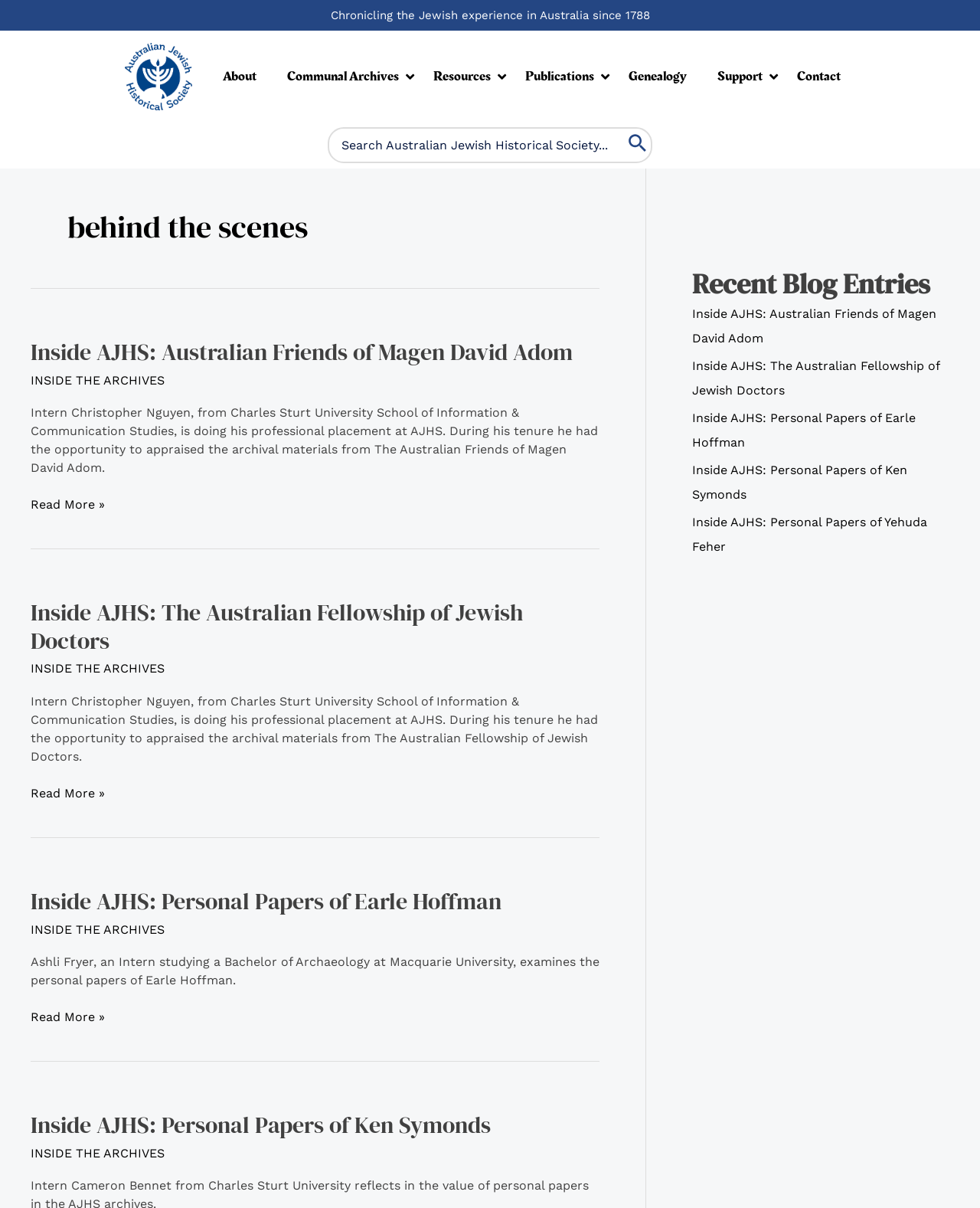Please identify the bounding box coordinates of the region to click in order to complete the given instruction: "Go to About page". The coordinates should be four float numbers between 0 and 1, i.e., [left, top, right, bottom].

[0.211, 0.046, 0.277, 0.08]